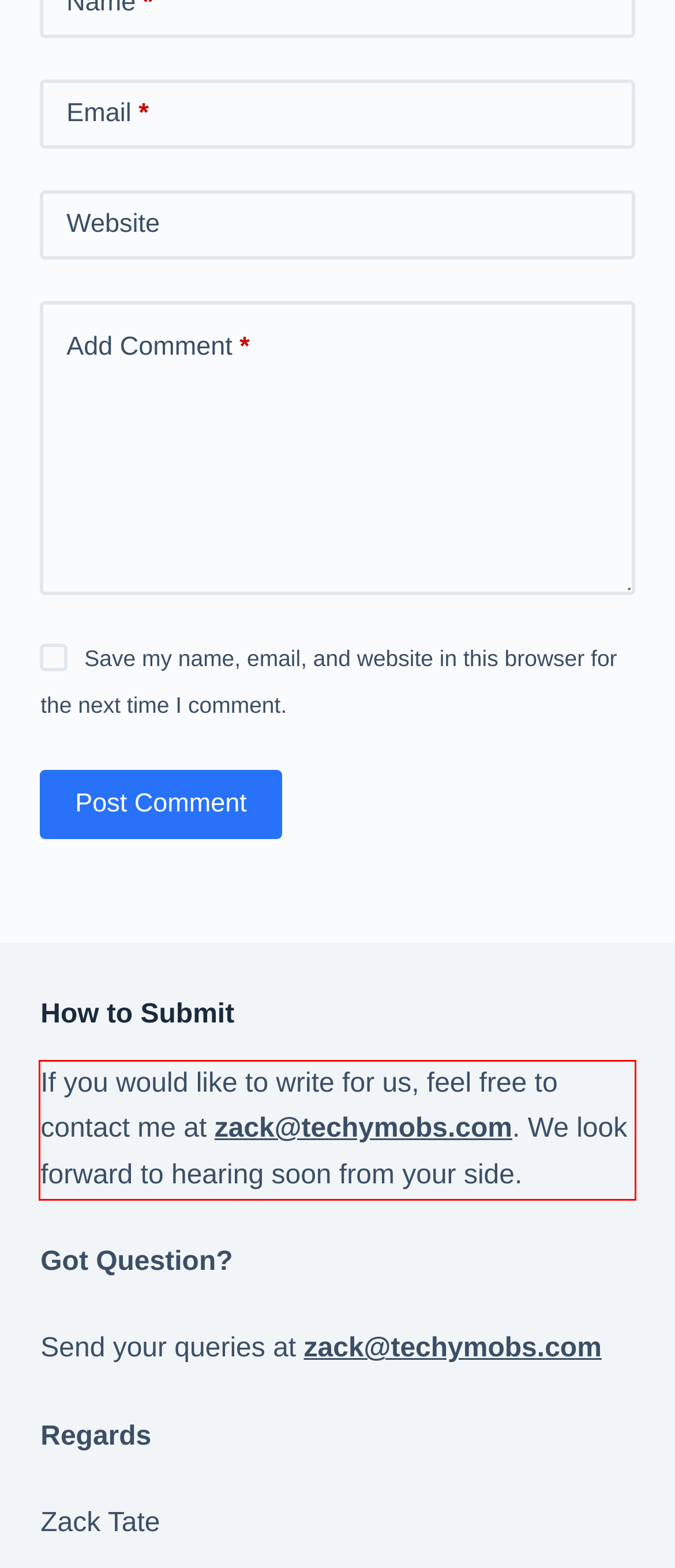Examine the webpage screenshot, find the red bounding box, and extract the text content within this marked area.

If you would like to write for us, feel free to contact me at zack@techymobs.com. We look forward to hearing soon from your side.